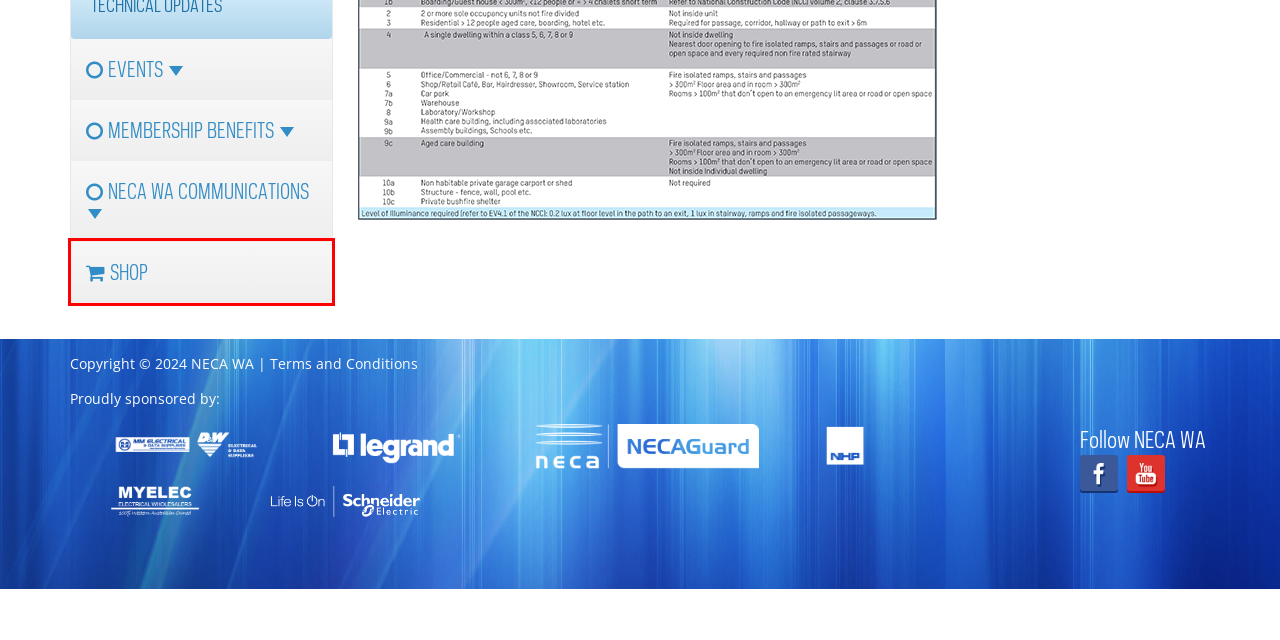You have a screenshot showing a webpage with a red bounding box around a UI element. Choose the webpage description that best matches the new page after clicking the highlighted element. Here are the options:
A. 2024 NECA WA Women's Industry Forum
B. Business Partners
C. Electrical Group Training (EGT)
D. 2024 NECA WA Awards
E. Electrical Wholesalers | Myelec Electrical
F. Shop
G. WA NECAGuard Insurance | NECA
H. Footy Tipping Competition

F